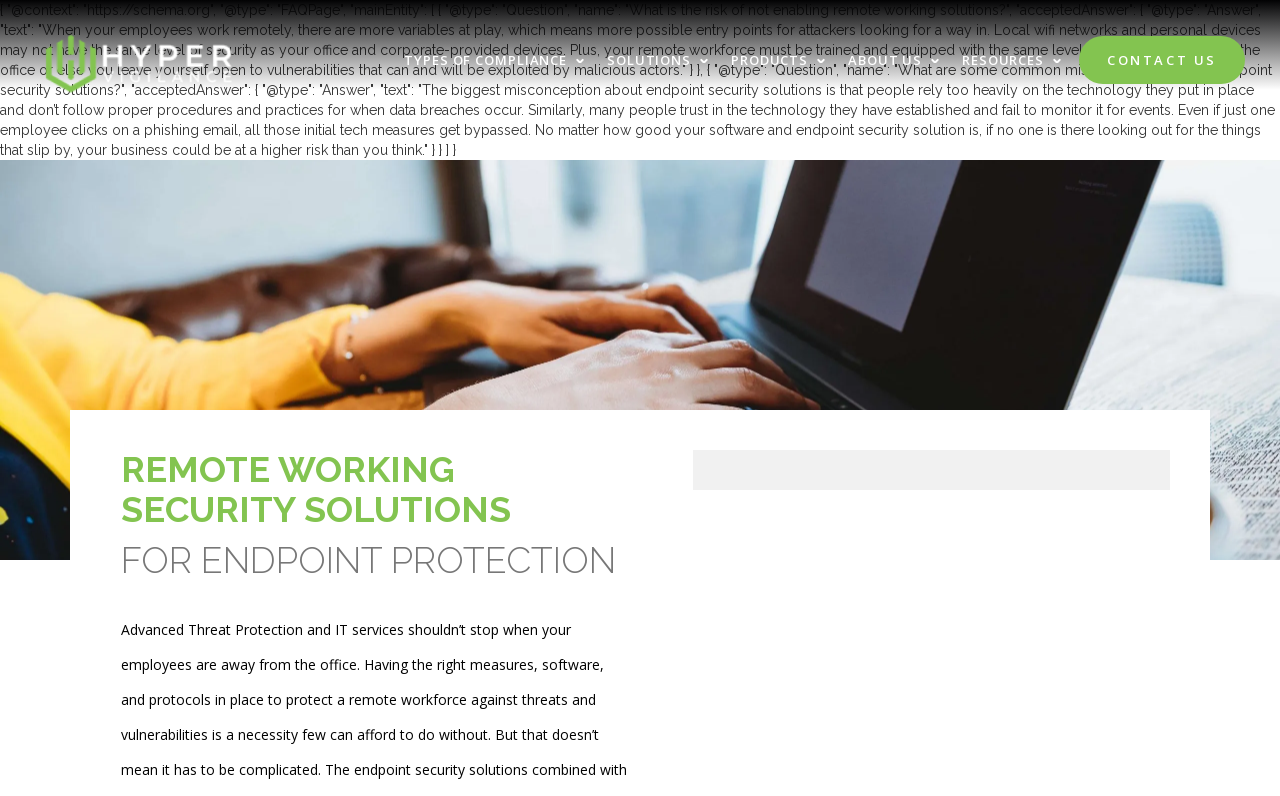Locate the bounding box coordinates of the item that should be clicked to fulfill the instruction: "Learn more about REMOTE WORKING SECURITY SOLUTIONS".

[0.094, 0.565, 0.492, 0.665]